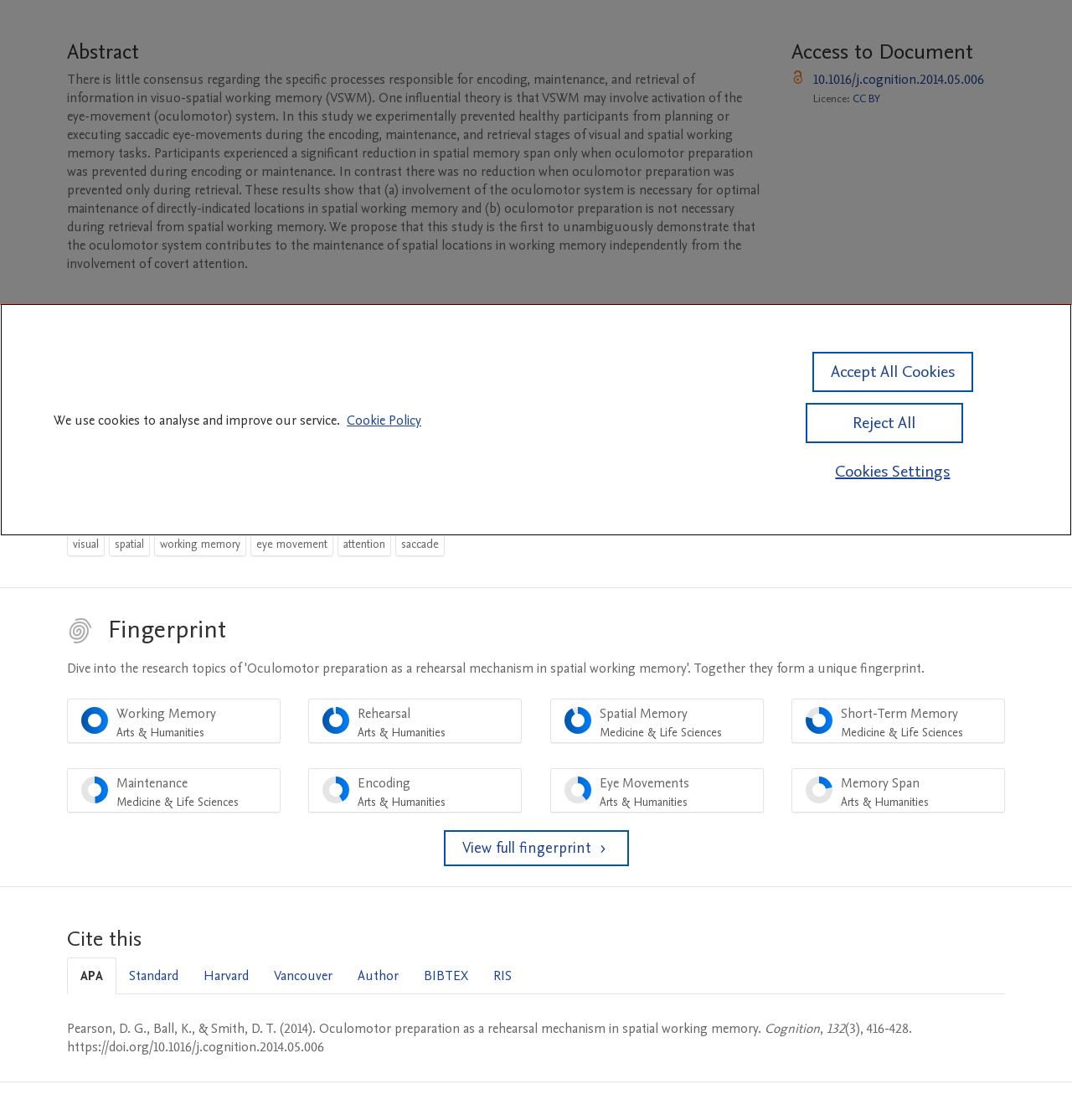Using the webpage screenshot and the element description 10.1016/j.cognition.2014.05.006, determine the bounding box coordinates. Specify the coordinates in the format (top-left x, top-left y, bottom-right x, bottom-right y) with values ranging from 0 to 1.

[0.759, 0.063, 0.918, 0.079]